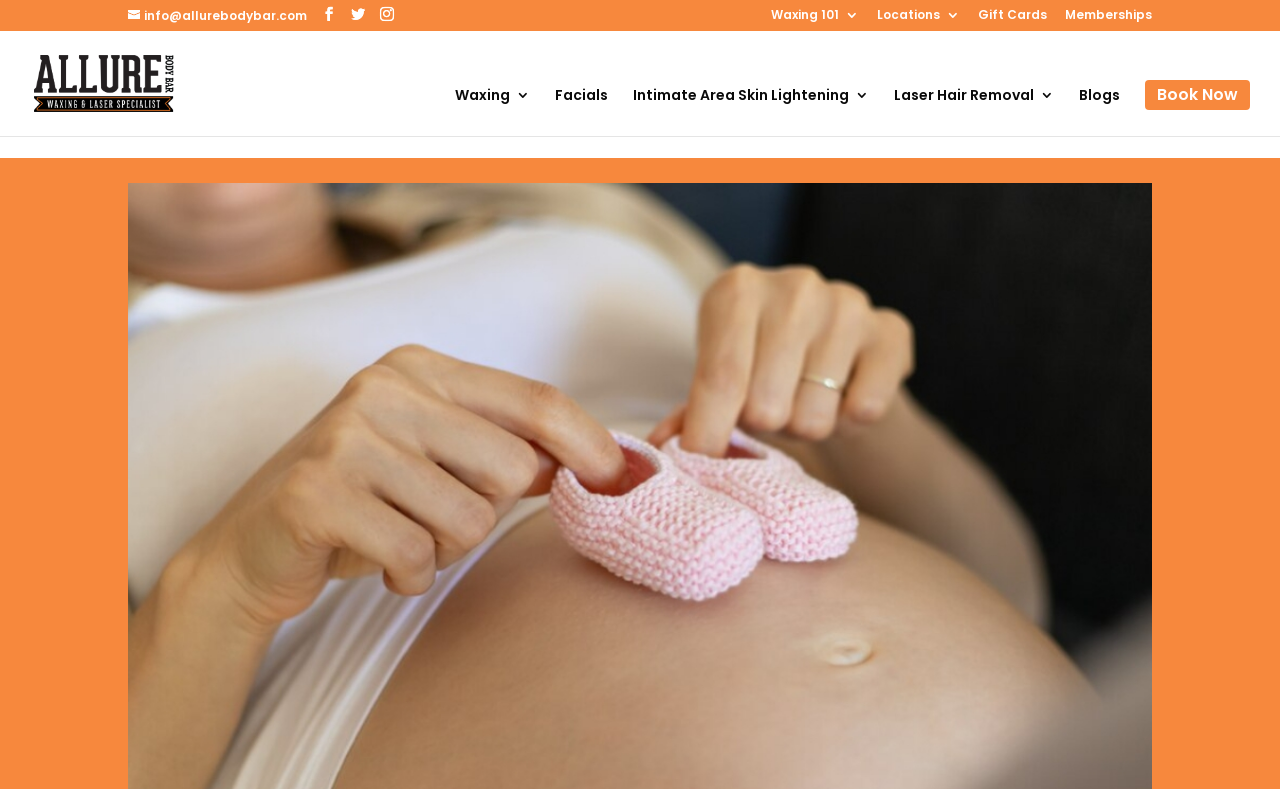What is the call-to-action button at the bottom right?
Look at the image and answer the question with a single word or phrase.

Book Now